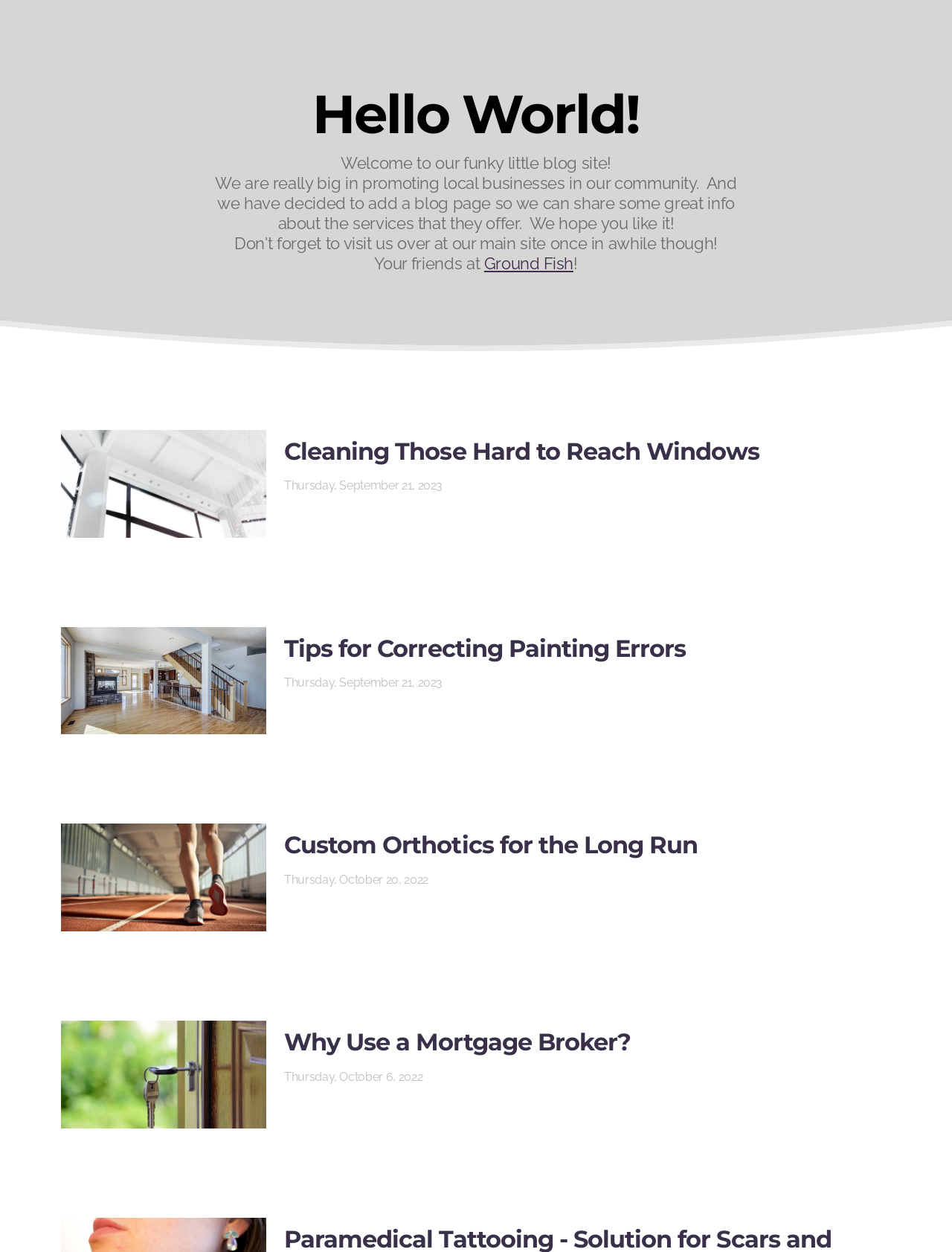Please identify the bounding box coordinates of the element on the webpage that should be clicked to follow this instruction: "View the blog post about correcting painting errors". The bounding box coordinates should be given as four float numbers between 0 and 1, formatted as [left, top, right, bottom].

[0.298, 0.507, 0.936, 0.529]